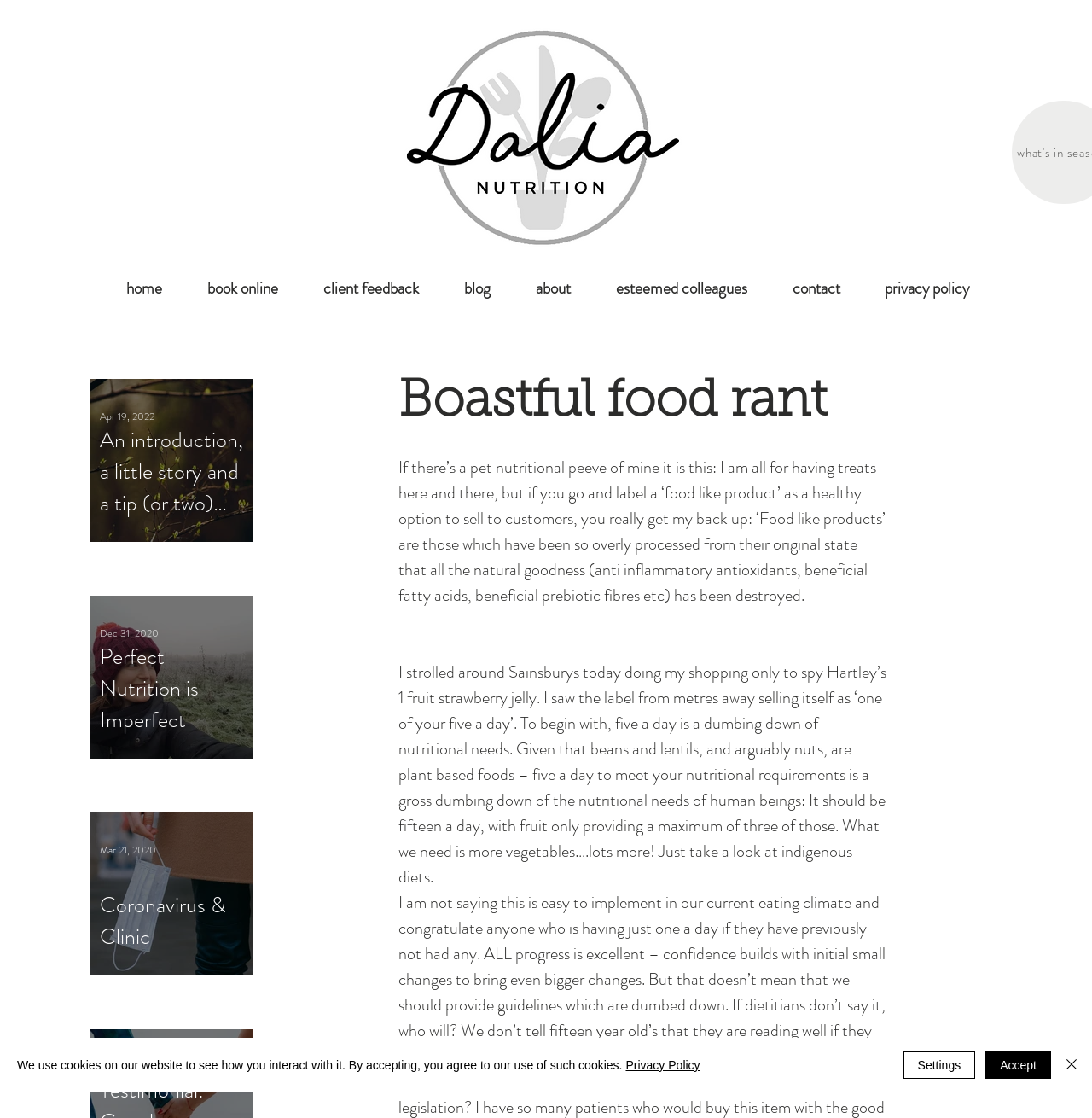How many images are there in the blog post? Refer to the image and provide a one-word or short phrase answer.

4